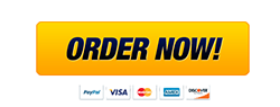Describe the scene in the image with detailed observations.

The image features a bright, eye-catching button labeled "ORDER NOW!" prominently displayed in bold, black text against a vibrant yellow background. This attention-grabbing design is intended to encourage users to place an order quickly and efficiently. Below the button, there are recognizable payment method icons, including PayPal, Visa, MasterCard, and others, indicating the various payment options available to users. This combination of striking colors and clear messaging serves to enhance the user's experience, making it straightforward to navigate the purchasing process.